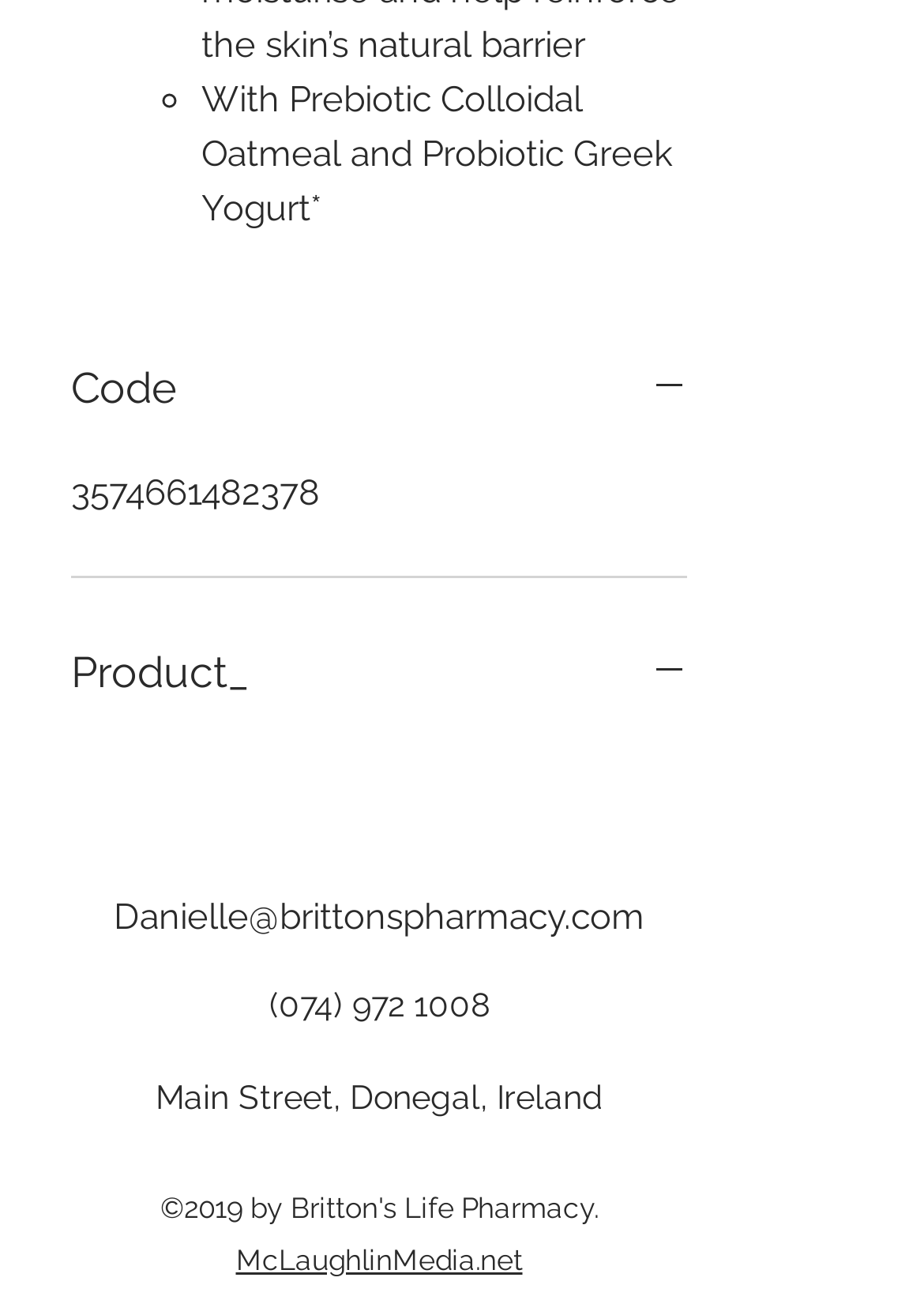Please give a one-word or short phrase response to the following question: 
What is the phone number of the business?

(074) 972 1008